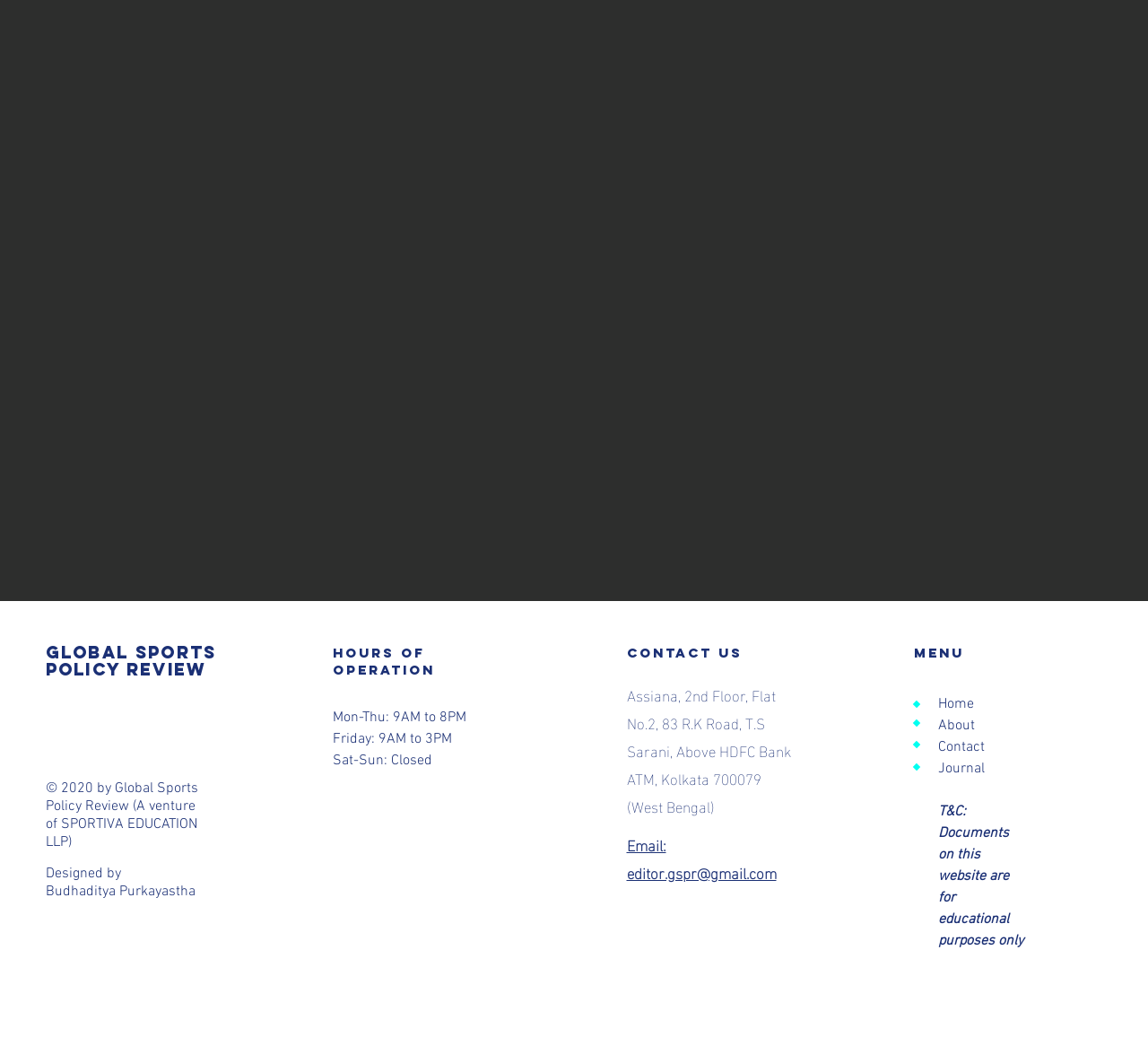Please specify the bounding box coordinates for the clickable region that will help you carry out the instruction: "Open METHODOLOGICAL APPROPRIATENESS AND CONSISTENCY".

None